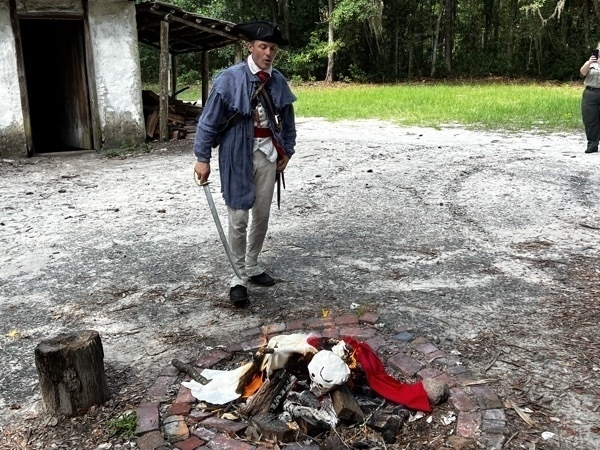Refer to the image and offer a detailed explanation in response to the question: What is being burned in the fire pit?

The caption states that the re-enactor is engaged in a symbolic act of burning an effigy of a British soldier, which represents the remnants of British authority in the New World.